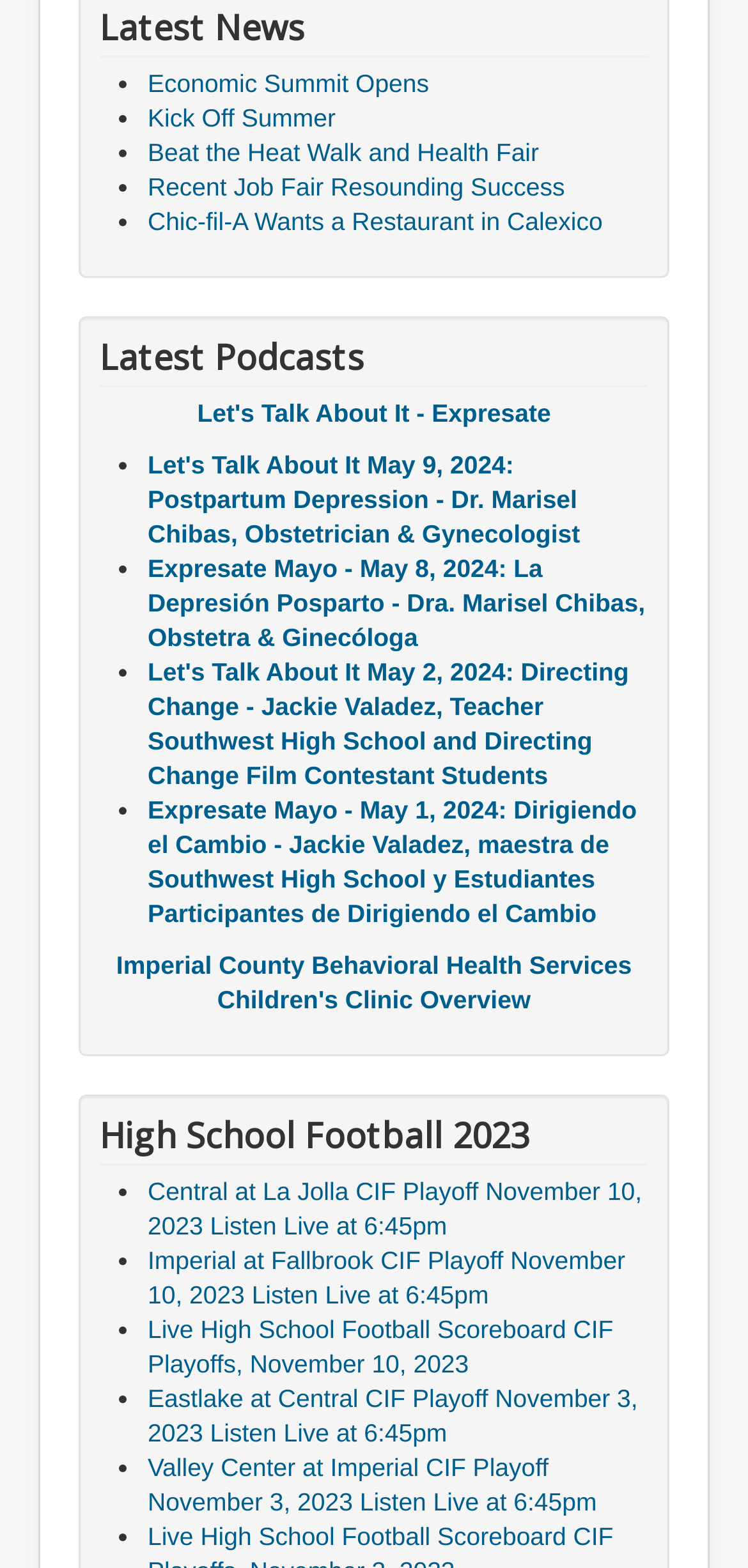Locate the bounding box coordinates of the area you need to click to fulfill this instruction: 'Get information about Imperial County Behavioral Health Services Children's Clinic'. The coordinates must be in the form of four float numbers ranging from 0 to 1: [left, top, right, bottom].

[0.155, 0.607, 0.845, 0.647]